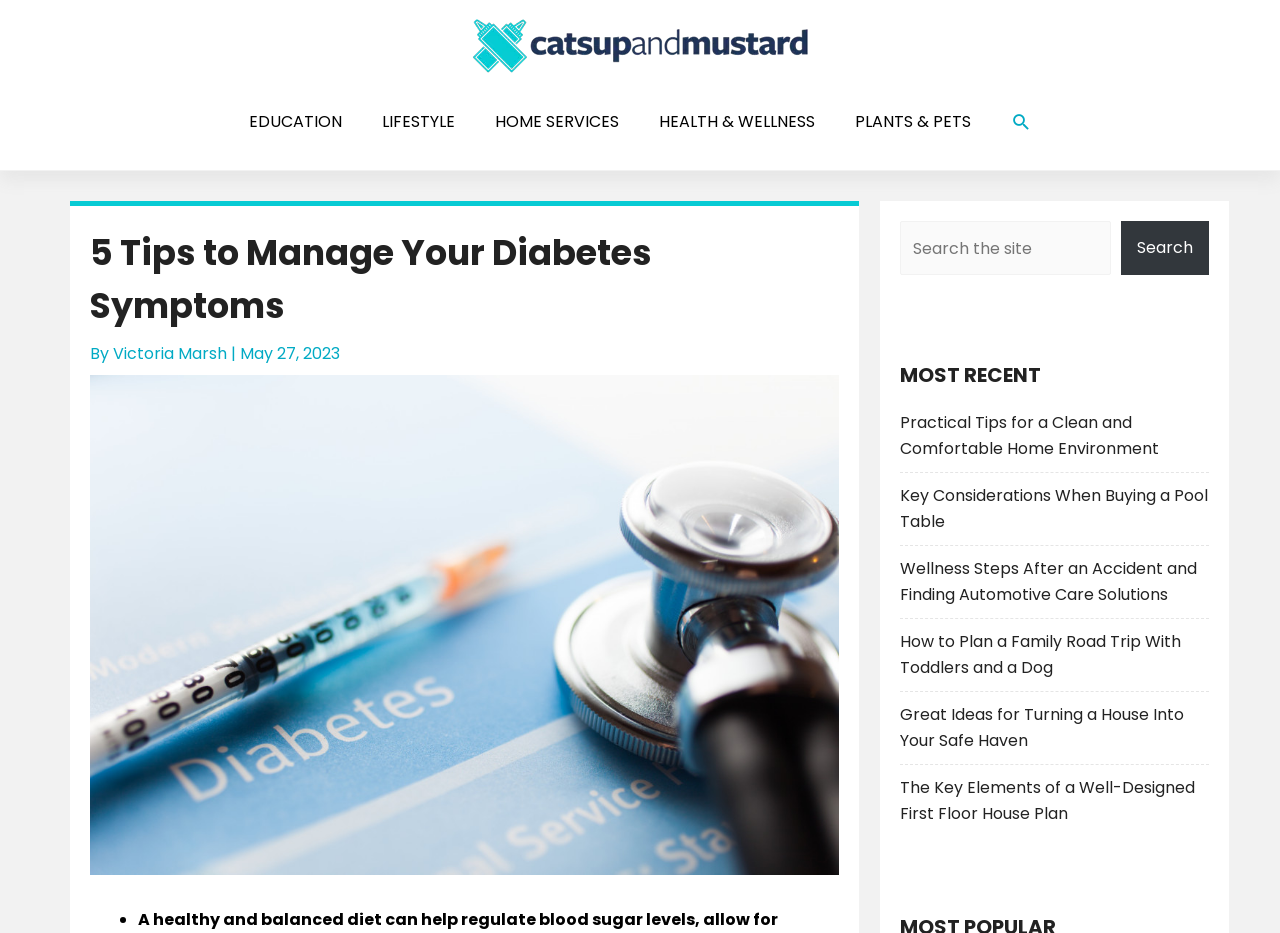Using the description: "title="Follow Us on Twitter"", identify the bounding box of the corresponding UI element in the screenshot.

None